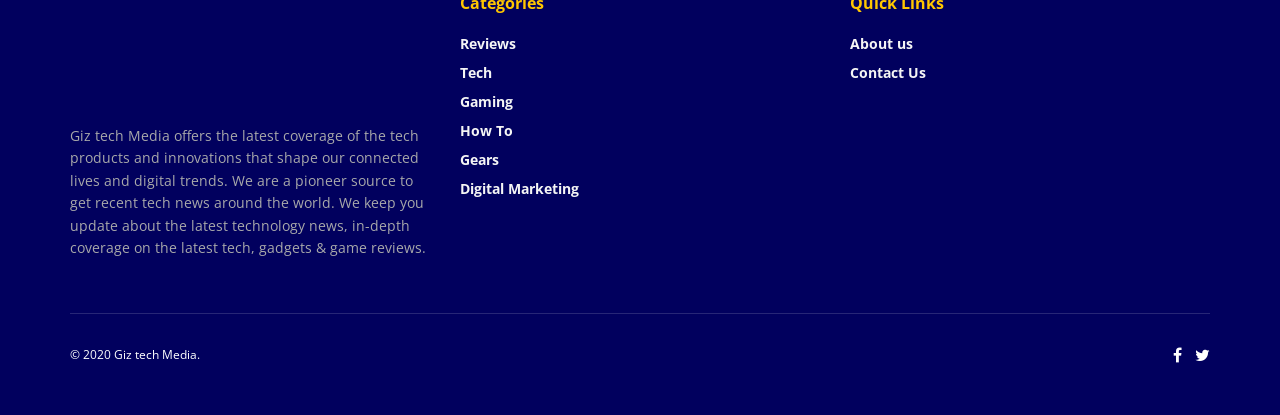Could you determine the bounding box coordinates of the clickable element to complete the instruction: "visit PHOTO SUCCESS page"? Provide the coordinates as four float numbers between 0 and 1, i.e., [left, top, right, bottom].

None